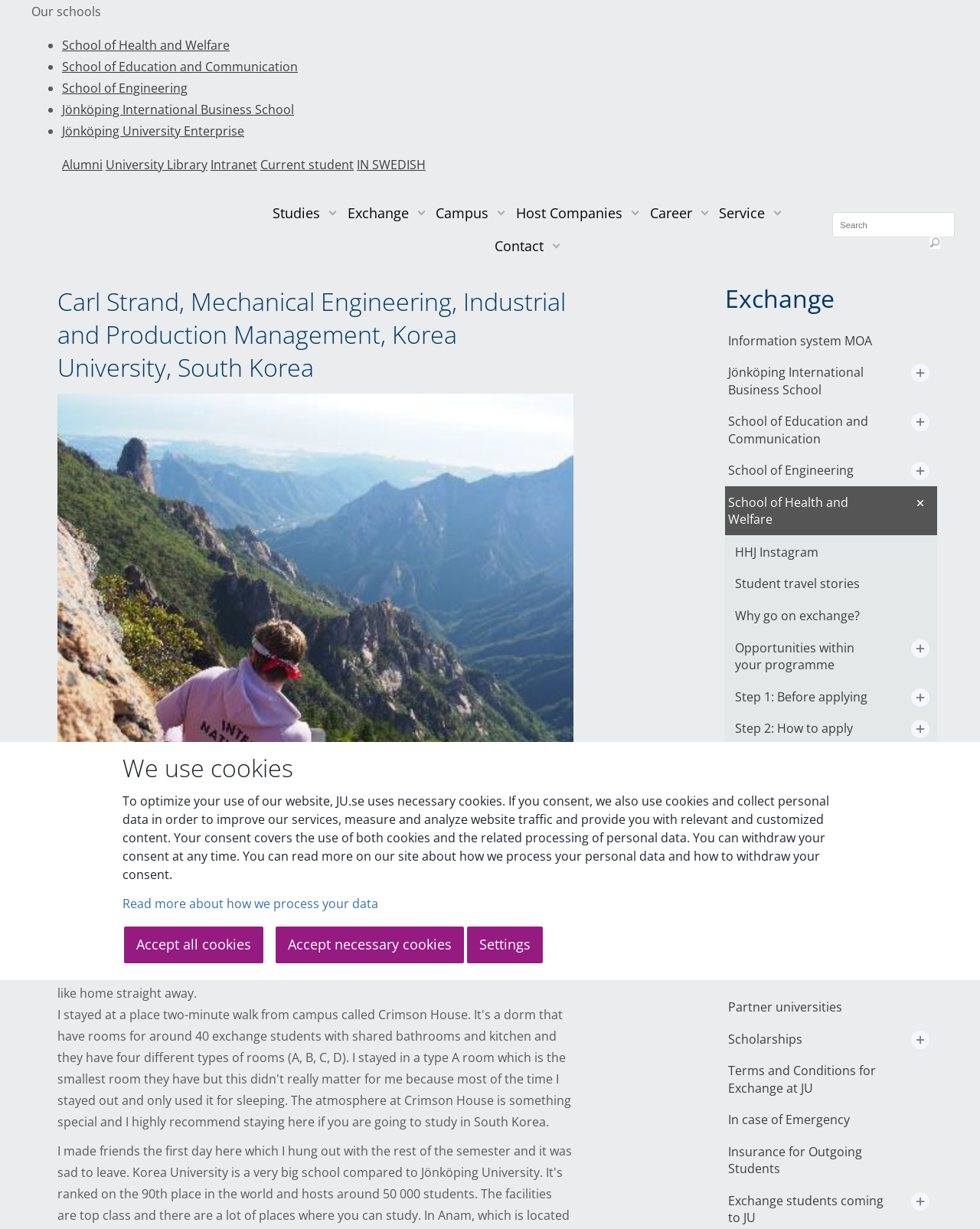Please indicate the bounding box coordinates for the clickable area to complete the following task: "Go to Exchange". The coordinates should be specified as four float numbers between 0 and 1, i.e., [left, top, right, bottom].

[0.355, 0.16, 0.417, 0.186]